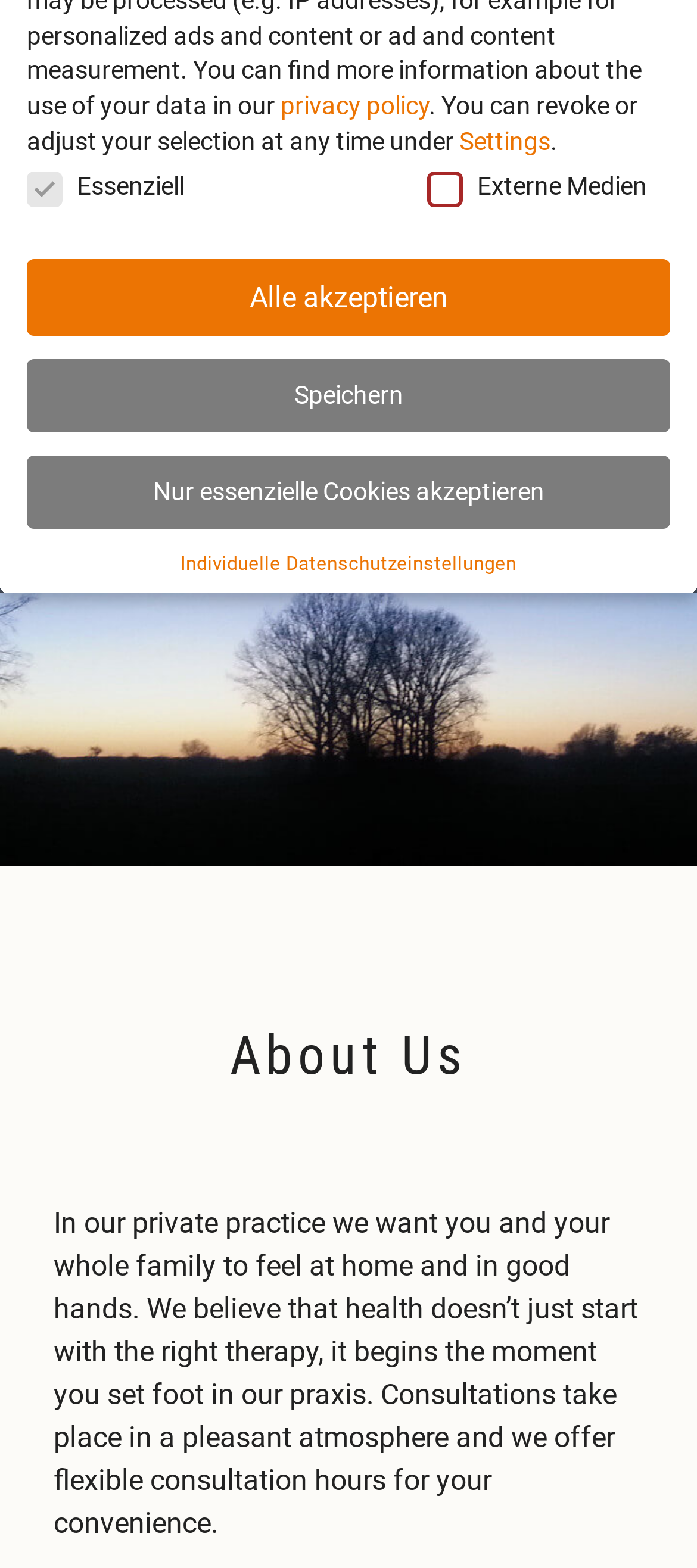Please determine the bounding box coordinates for the element with the description: "Alle akzeptieren".

[0.038, 0.165, 0.962, 0.214]